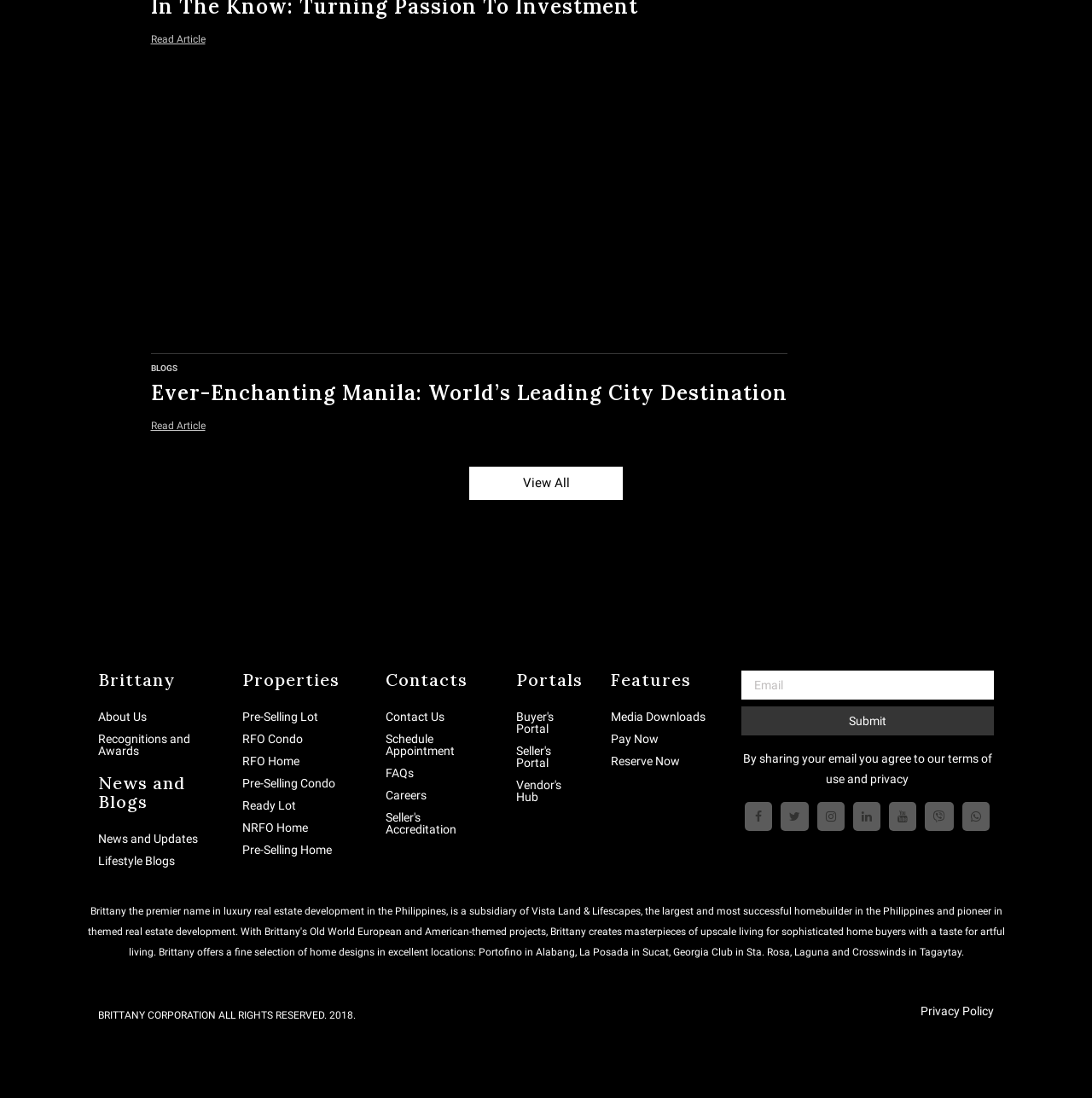Locate the bounding box coordinates of the UI element described by: "FAQs". The bounding box coordinates should consist of four float numbers between 0 and 1, i.e., [left, top, right, bottom].

[0.353, 0.699, 0.379, 0.709]